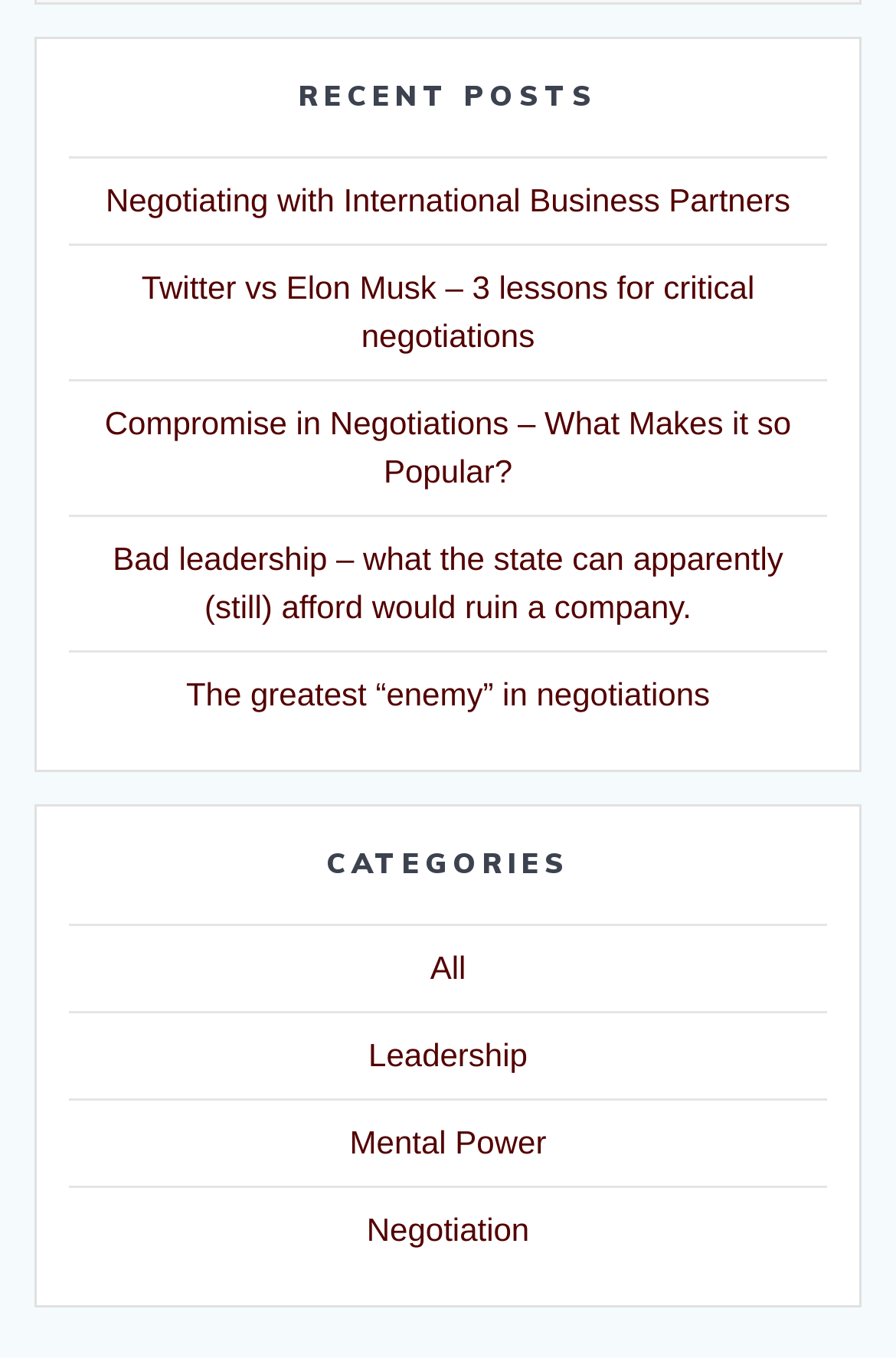Please find the bounding box coordinates of the element's region to be clicked to carry out this instruction: "explore leadership articles".

[0.411, 0.763, 0.589, 0.79]